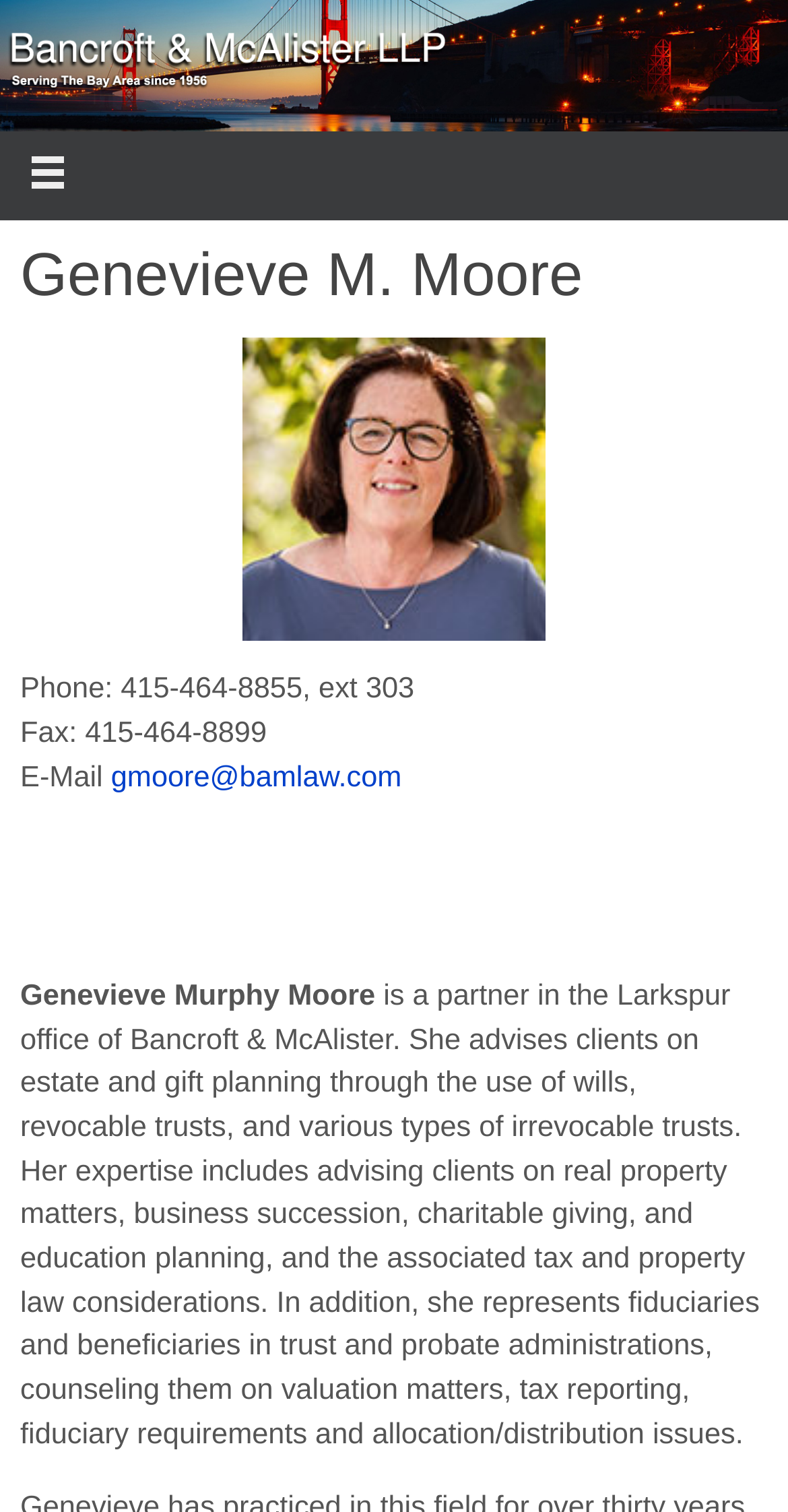Find the bounding box coordinates for the HTML element specified by: "gmoore@bamlaw.com".

[0.141, 0.504, 0.51, 0.525]